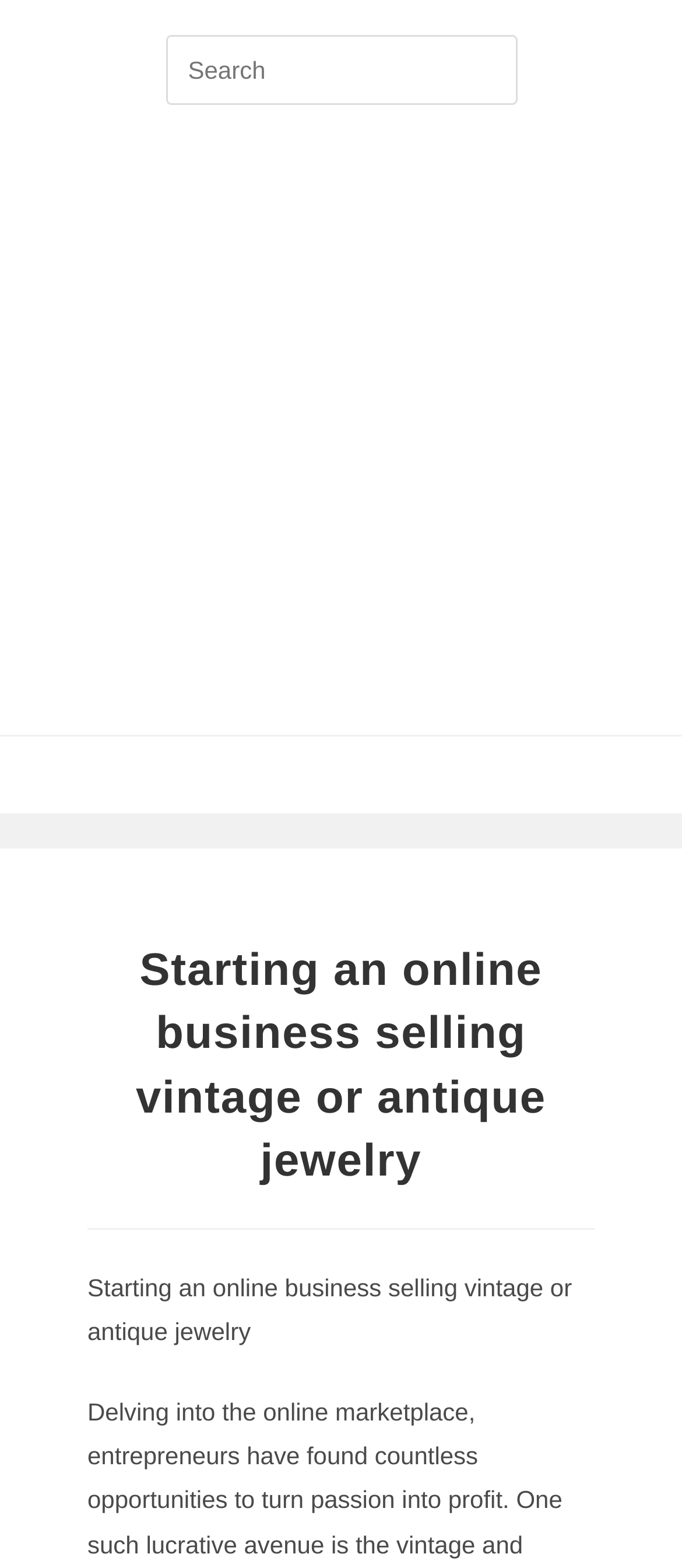From the webpage screenshot, predict the bounding box coordinates (top-left x, top-left y, bottom-right x, bottom-right y) for the UI element described here: Follow

None